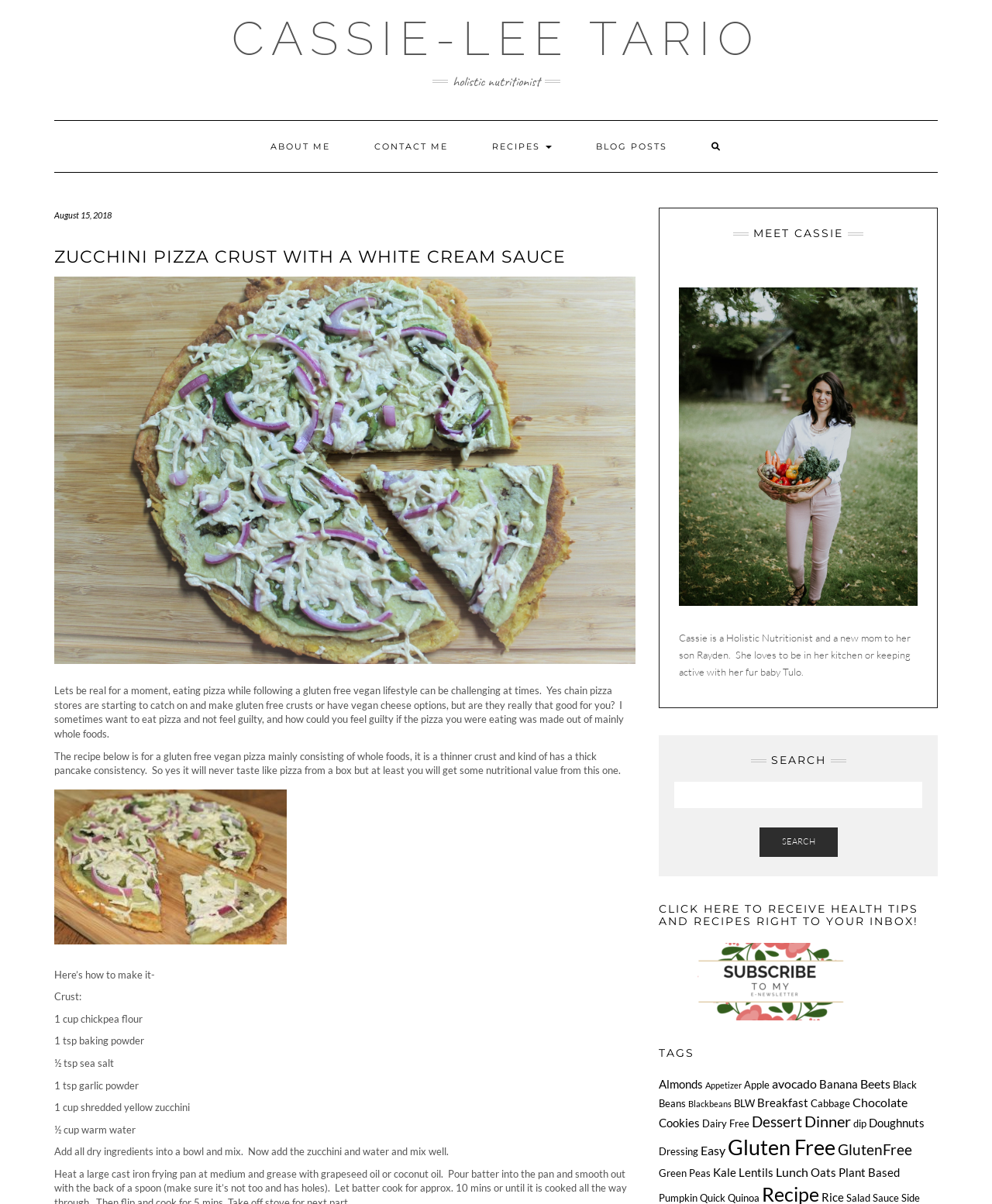Determine the bounding box coordinates of the clickable element necessary to fulfill the instruction: "Click on the 'CONTACT ME' link". Provide the coordinates as four float numbers within the 0 to 1 range, i.e., [left, top, right, bottom].

[0.356, 0.1, 0.473, 0.143]